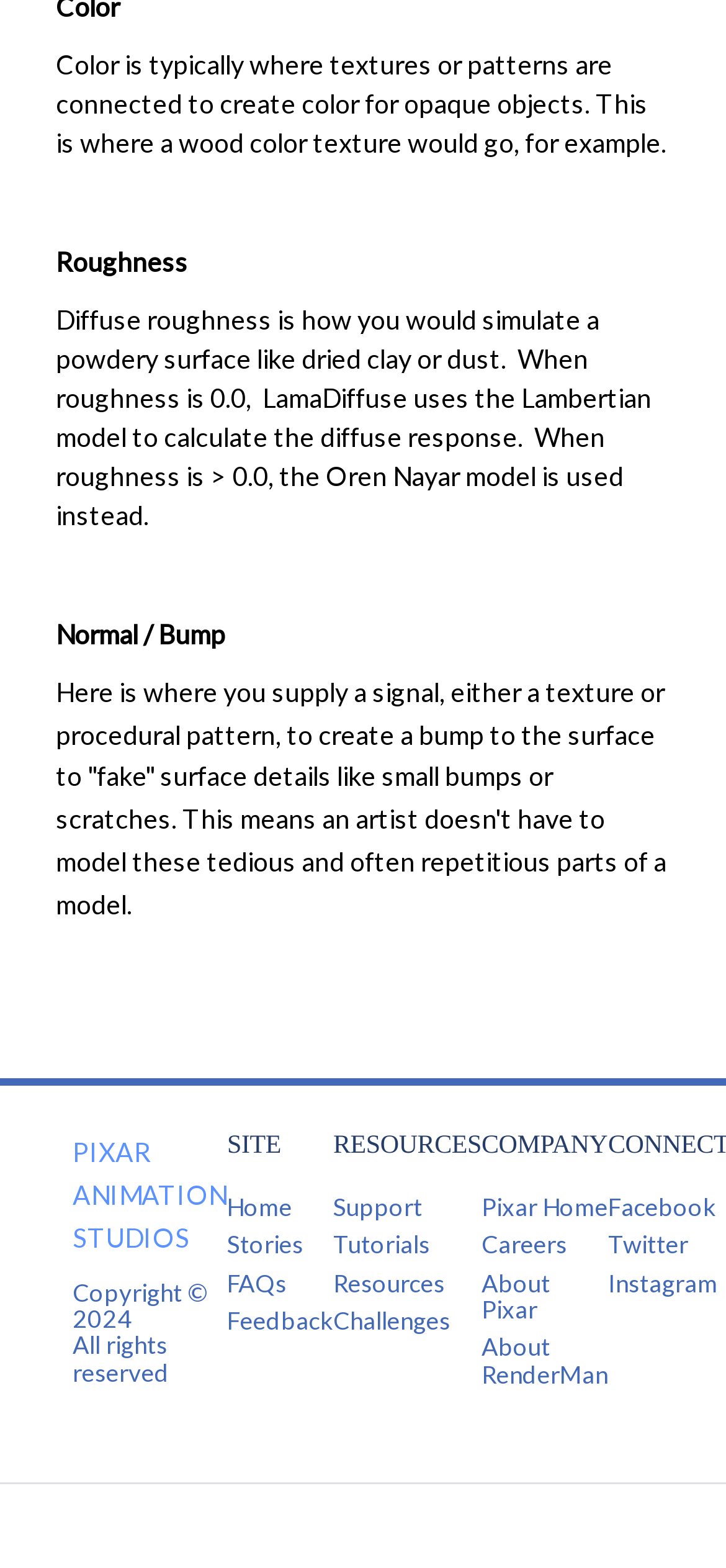What is the main category of the 'SITE' section?
Using the image, respond with a single word or phrase.

Home